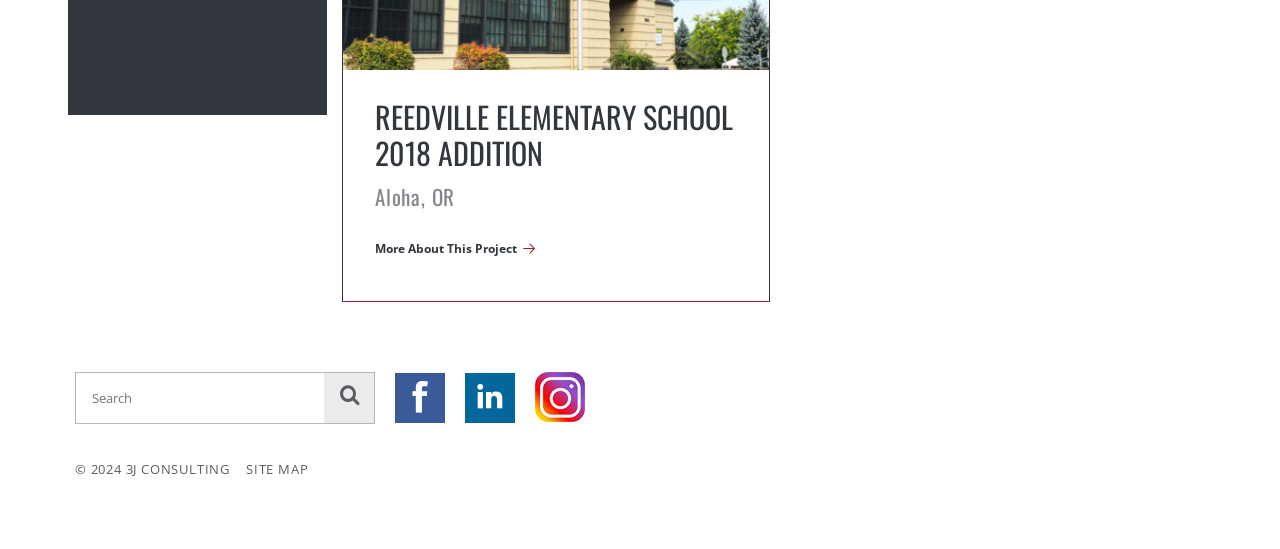Using the information in the image, could you please answer the following question in detail:
What social media platform is represented by the logo with the bounding box [0.418, 0.678, 0.457, 0.769]?

The question asks for the social media platform represented by the logo, which can be found in the link element with the image 'instagram logo' and the bounding box [0.418, 0.678, 0.457, 0.769]. The logo is likely to be the Instagram logo, as it is a common logo used to represent Instagram.